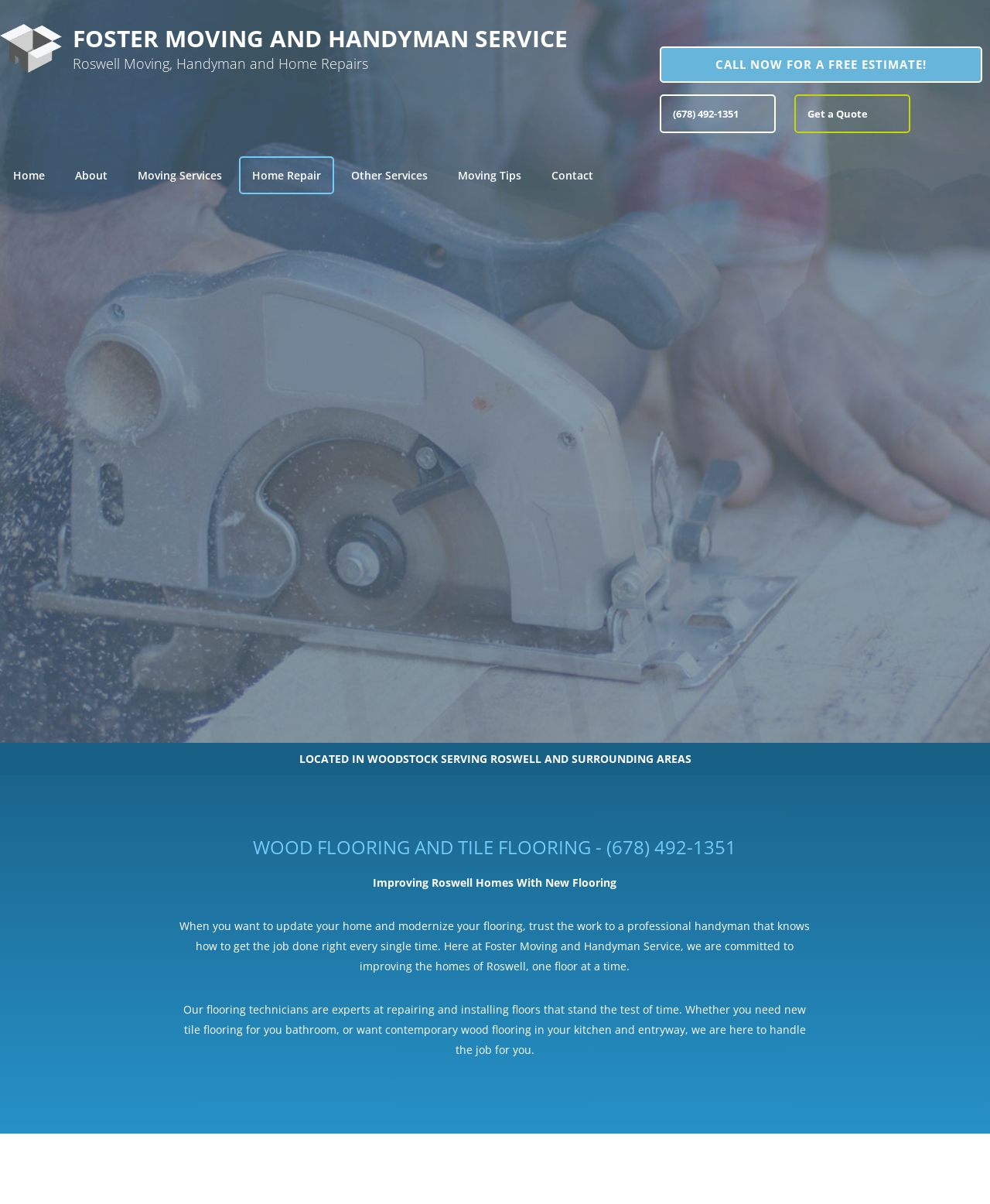Where is the company located?
Look at the image and respond to the question as thoroughly as possible.

The company is located in Woodstock, serving Roswell and surrounding areas, as stated in the text 'LOCATED IN WOODSTOCK SERVING ROSWELL AND SURROUNDING AREAS' on the webpage.